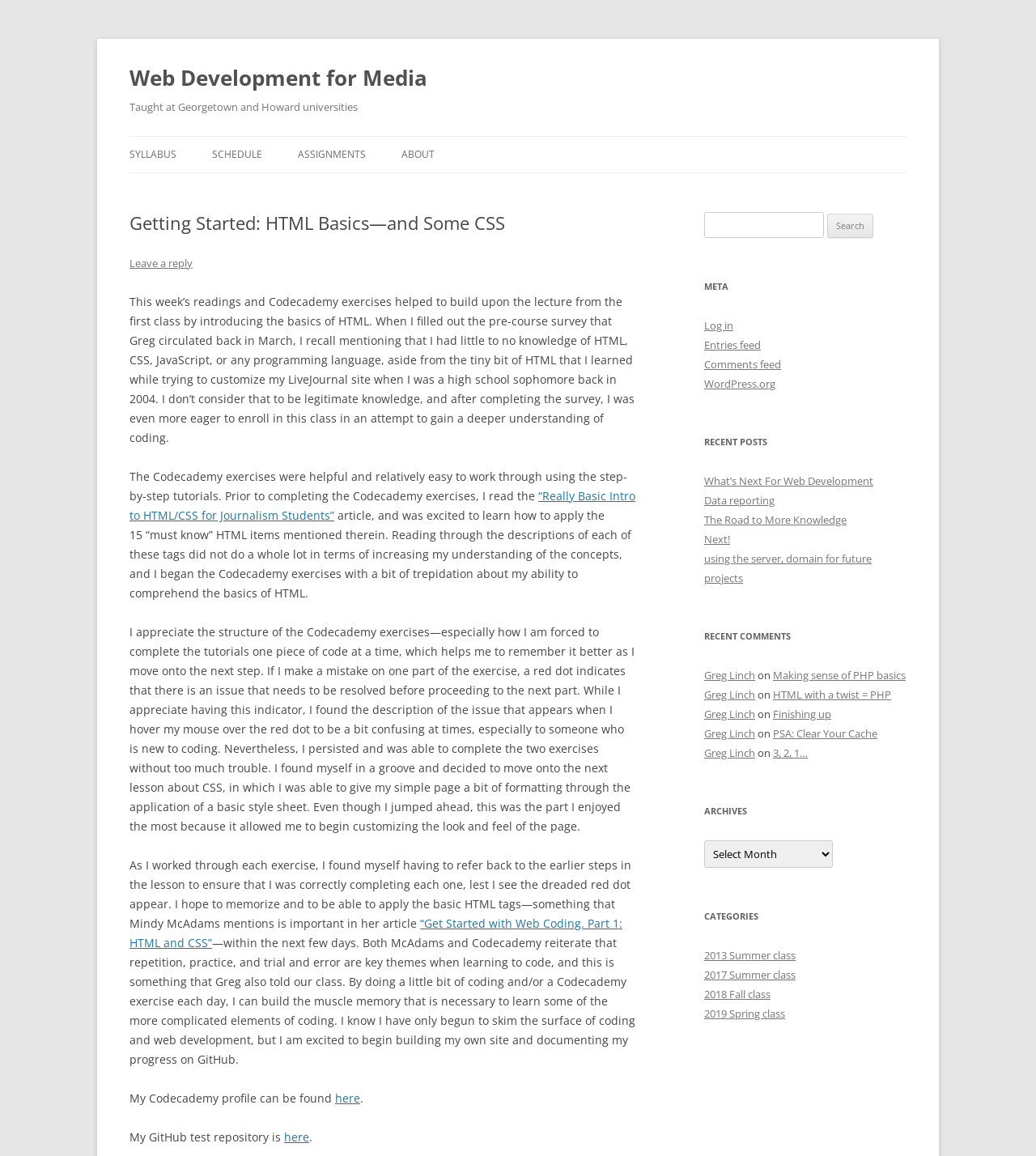What is the link text of the first link in the webpage?
Make sure to answer the question with a detailed and comprehensive explanation.

The first link in the webpage has the text 'Web Development for Media' which is indicated by the link element '[26] link 'Web Development for Media' [0.125, 0.05, 0.412, 0.084]'.